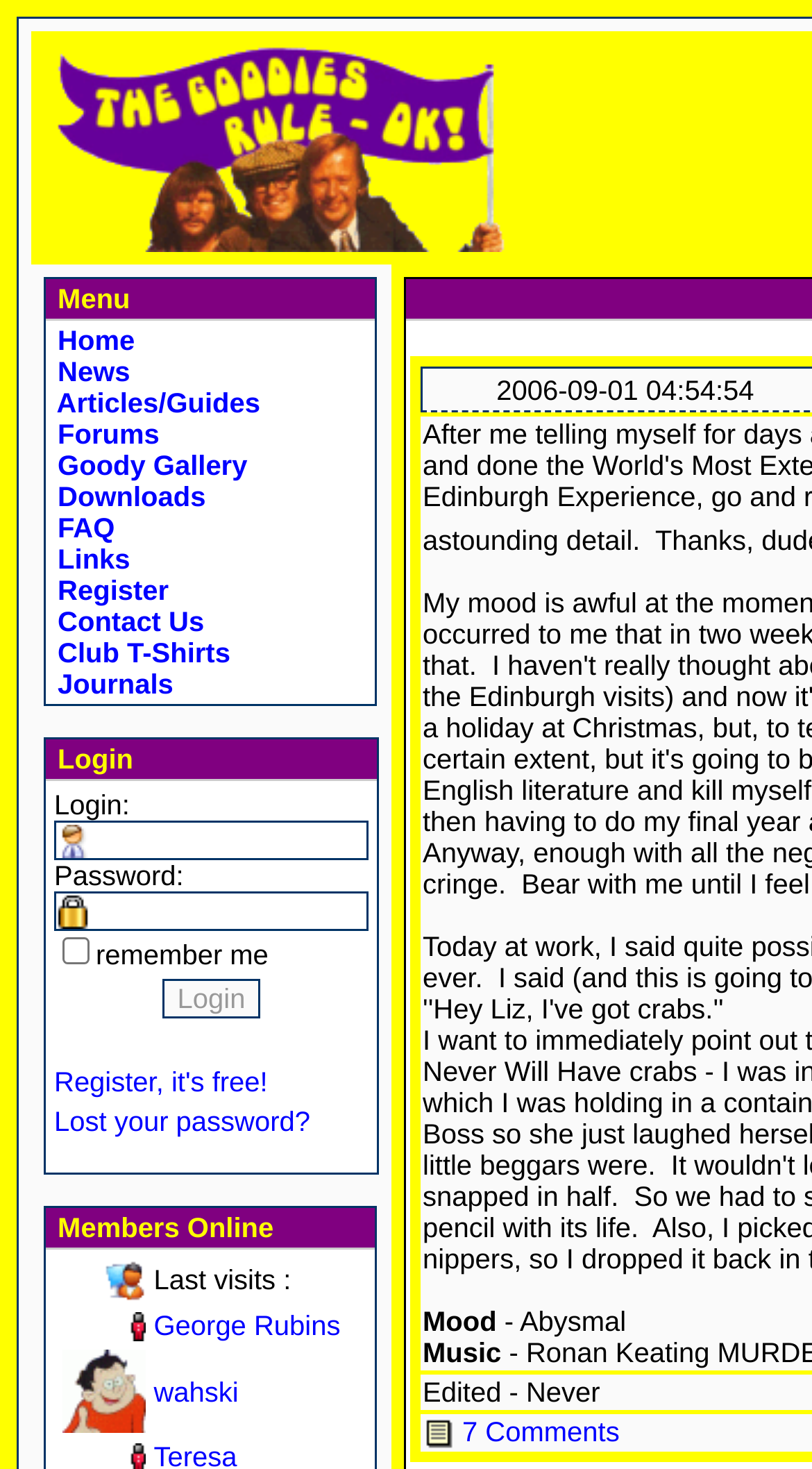Please reply to the following question using a single word or phrase: 
How many links are in the top menu?

12